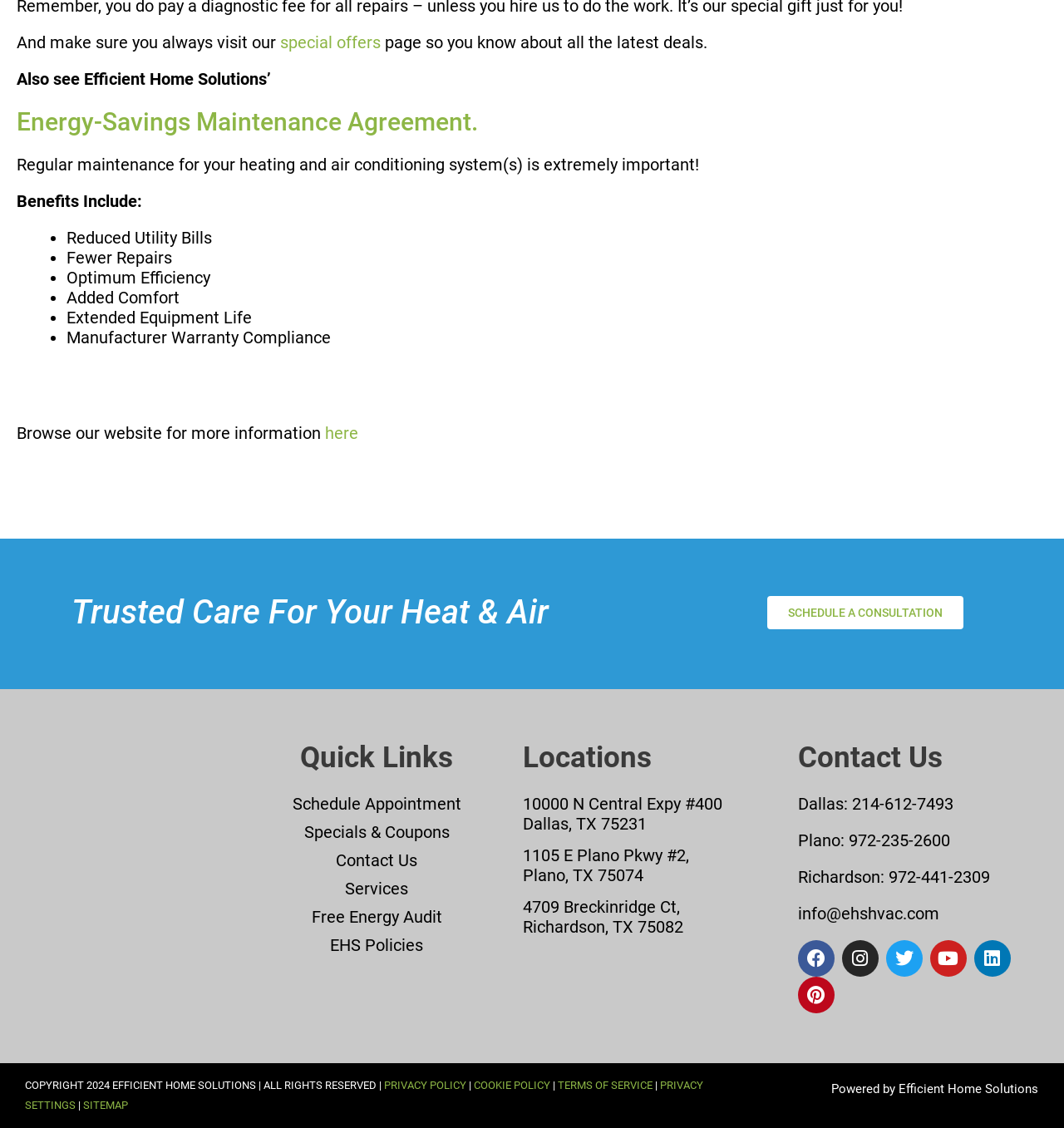Could you please study the image and provide a detailed answer to the question:
What is the purpose of the 'Schedule a Consultation' link?

The 'Schedule a Consultation' link is likely intended to allow users to schedule a consultation with EHS HVAC North Texas, possibly to discuss their HVAC needs or to inquire about the company's services.